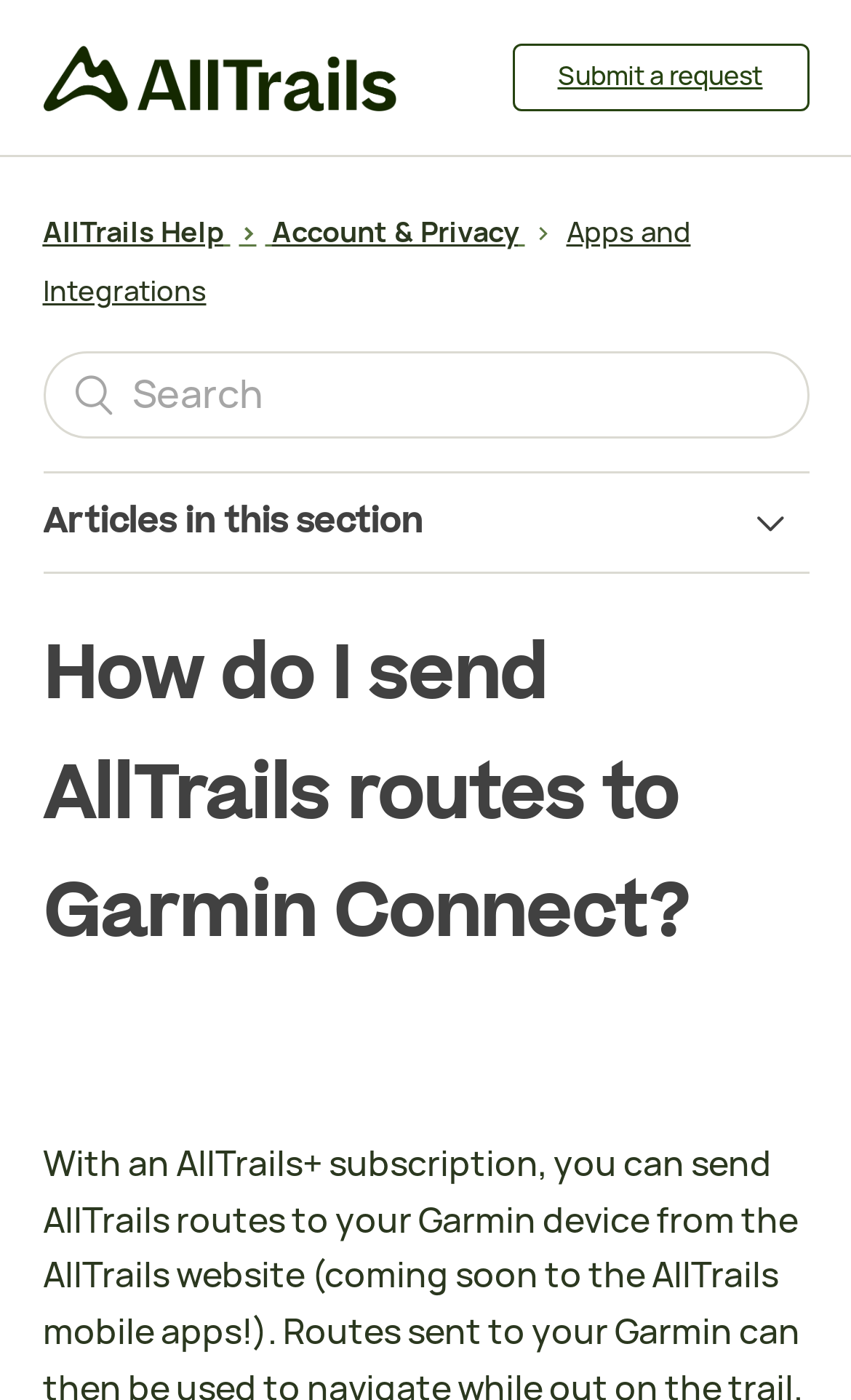Please provide a one-word or phrase answer to the question: 
What is the topic of the article at the top of the webpage?

Sending AllTrails routes to Garmin Connect